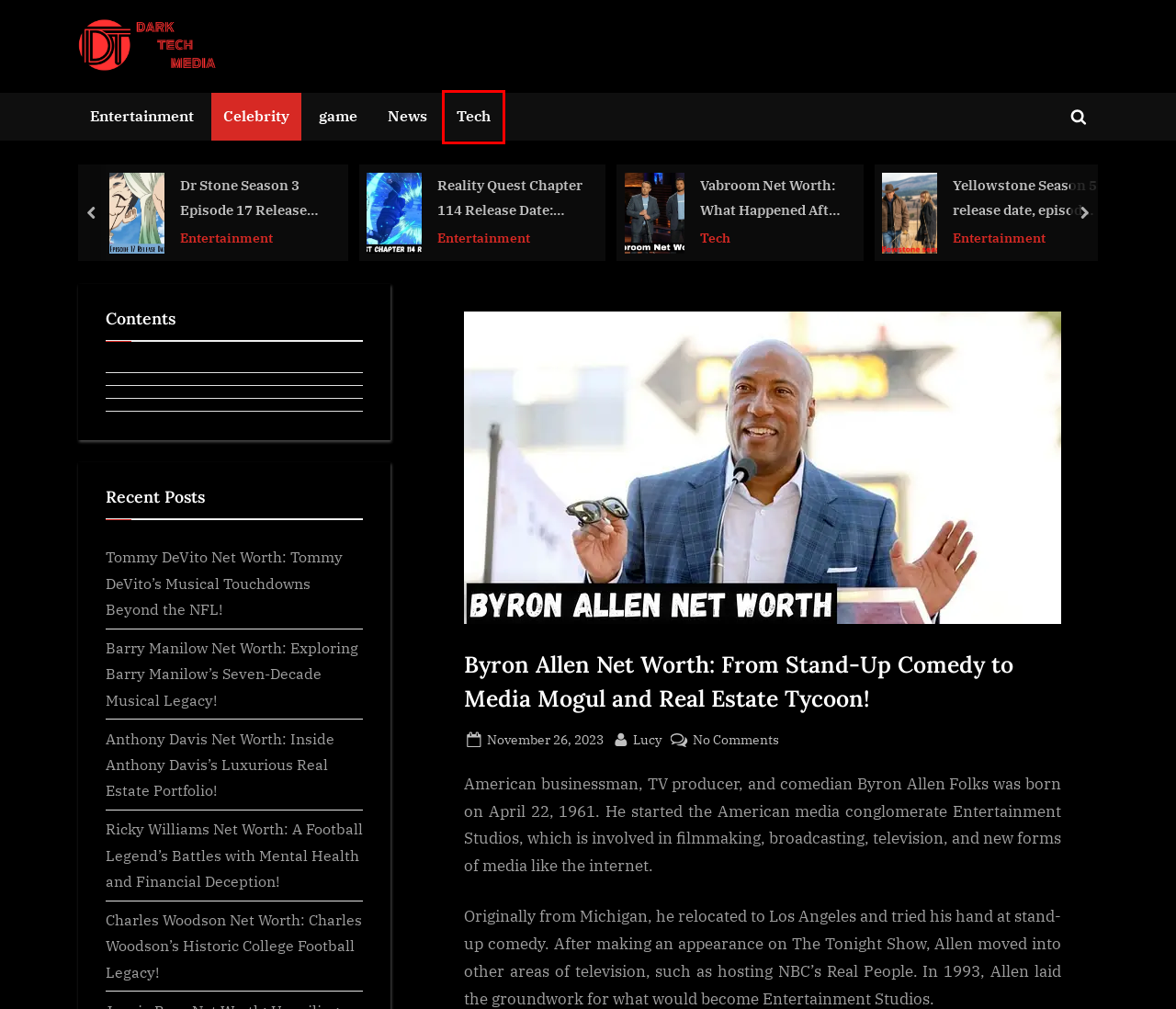You see a screenshot of a webpage with a red bounding box surrounding an element. Pick the webpage description that most accurately represents the new webpage after interacting with the element in the red bounding box. The options are:
A. Lucy, Author at Dark Tech Media
B. Celebrity Archives - Dark Tech Media
C. Entertainment Archives - Dark Tech Media
D. Hocus Pocus 2 Release Date Status, Cast , Plot & Everything You Need to Know - Dark Tech Media
E. game Archives - Dark Tech Media
F. Charles Woodson Net Worth: Charles Woodson's Historic College Football Legacy! - Dark Tech Media
G. News Archives - Dark Tech Media
H. Tech Archives - Dark Tech Media

H